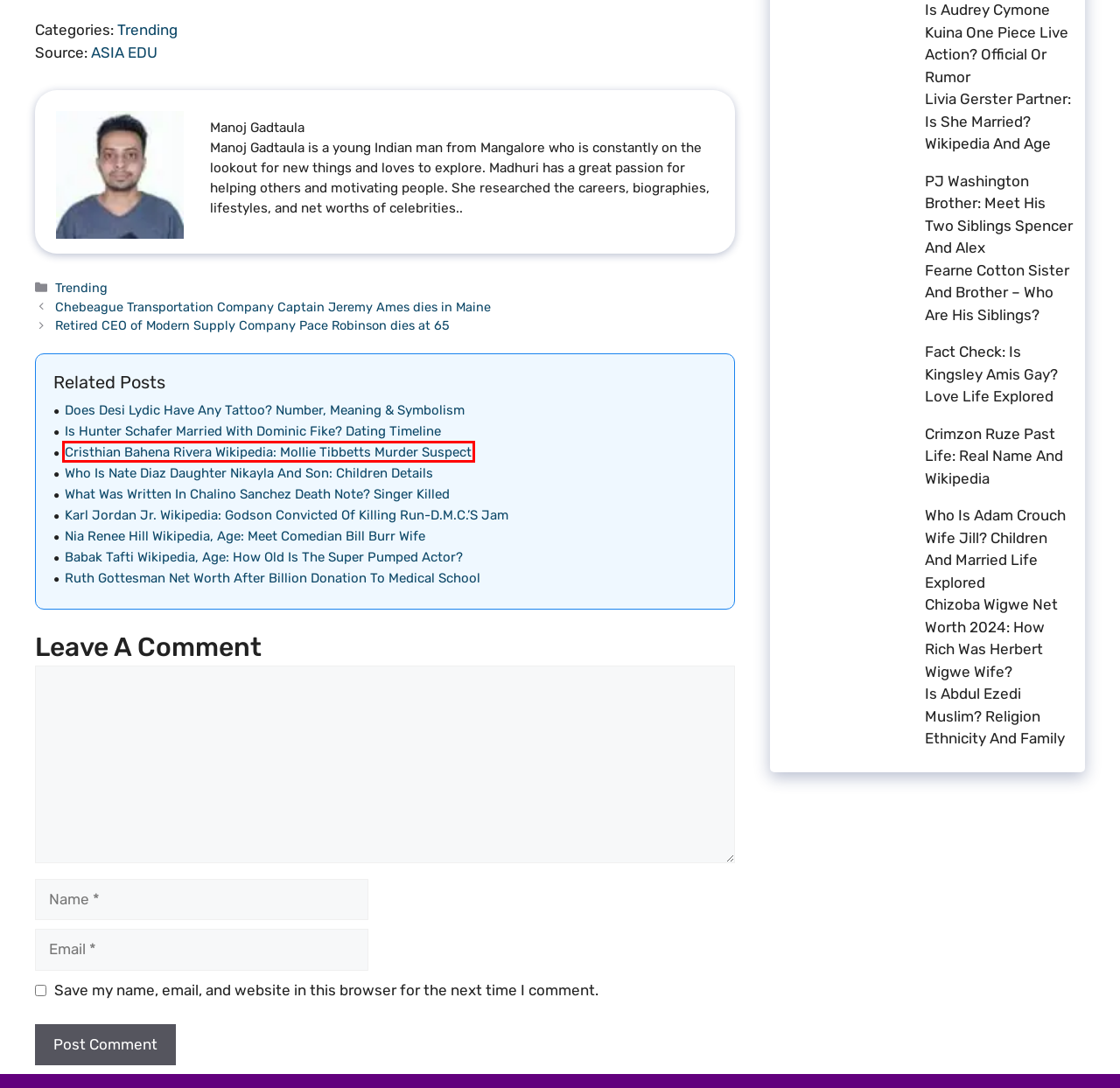You are given a screenshot of a webpage within which there is a red rectangle bounding box. Please choose the best webpage description that matches the new webpage after clicking the selected element in the bounding box. Here are the options:
A. Cristhian Bahena Rivera Wikipedia: Mollie Tibbetts Murder Suspect - ASIAN EDU
B. What Was Written In Chalino Sanchez Death Note? Singer Killed - ASIAN EDU
C. PJ Washington Brother: Meet His Two Siblings Spencer And Alex - ASIAN EDU
D. Karl Jordan Jr. Wikipedia: Godson Convicted Of Killing Run-D.M.C.’s Jam - ASIAN EDU
E. Chebeague Transportation Company Captain Jeremy Ames dies in Maine - ASIAN EDU
F. Fact Check: Is Kingsley Amis Gay? Love Life Explored - ASIAN EDU
G. Livia Gerster Partner: Is She Married? Wikipedia And Age - ASIAN EDU
H. Crimzon Ruze Past Life: Real Name And Wikipedia - ASIAN EDU

A